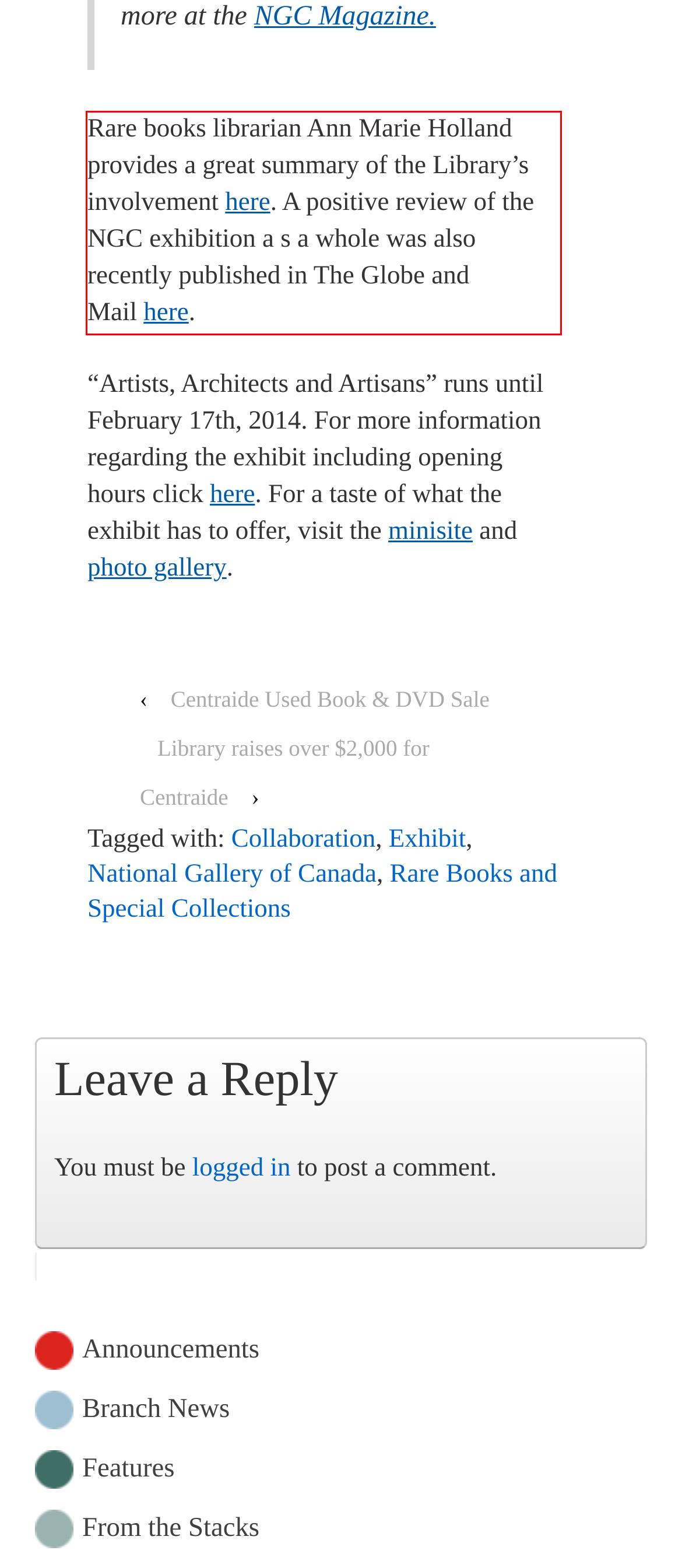Identify the red bounding box in the webpage screenshot and perform OCR to generate the text content enclosed.

Rare books librarian Ann Marie Holland provides a great summary of the Library’s involvement here. A positive review of the NGC exhibition a s a whole was also recently published in The Globe and Mail here.